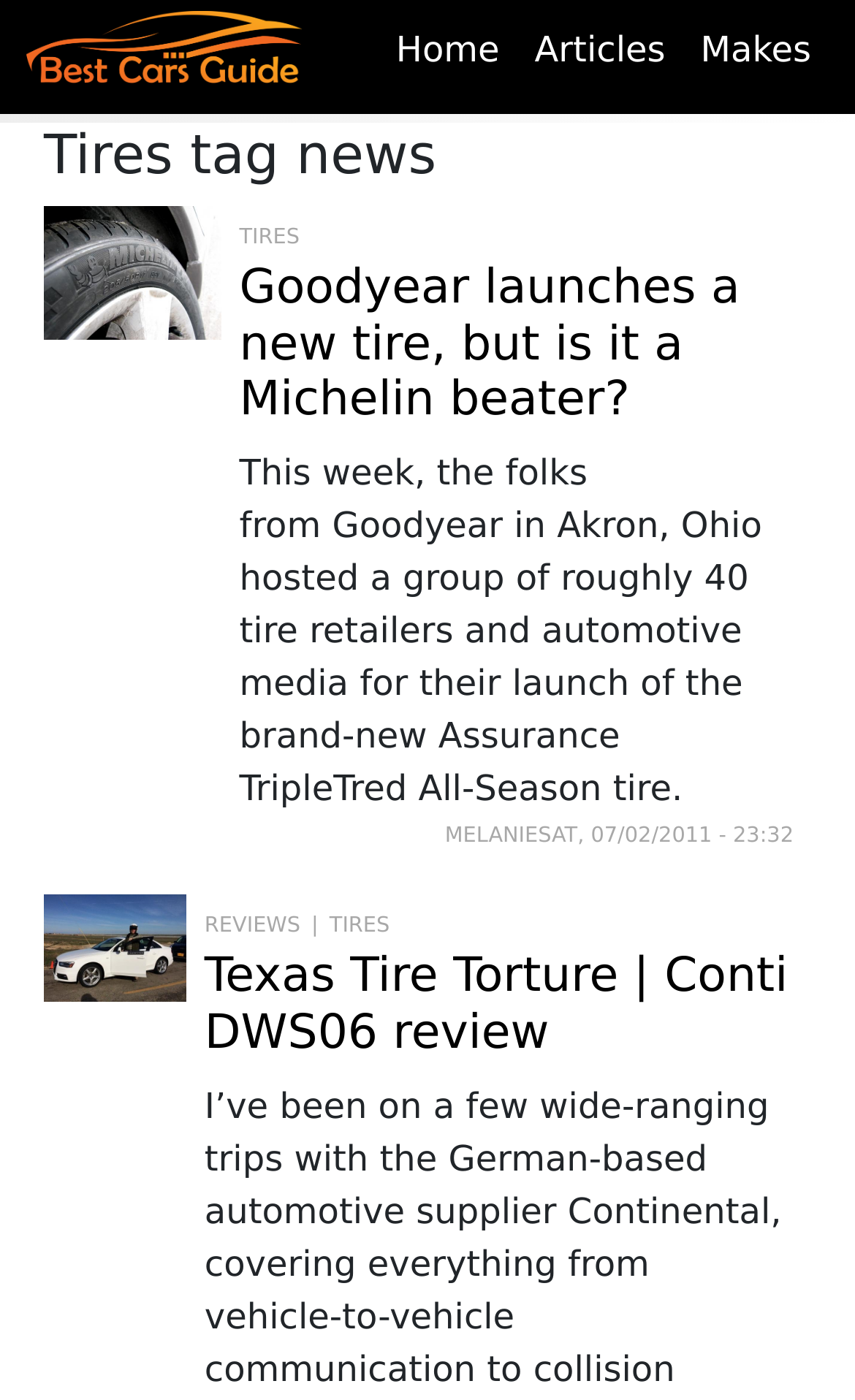How many navigation links are present?
Answer briefly with a single word or phrase based on the image.

3